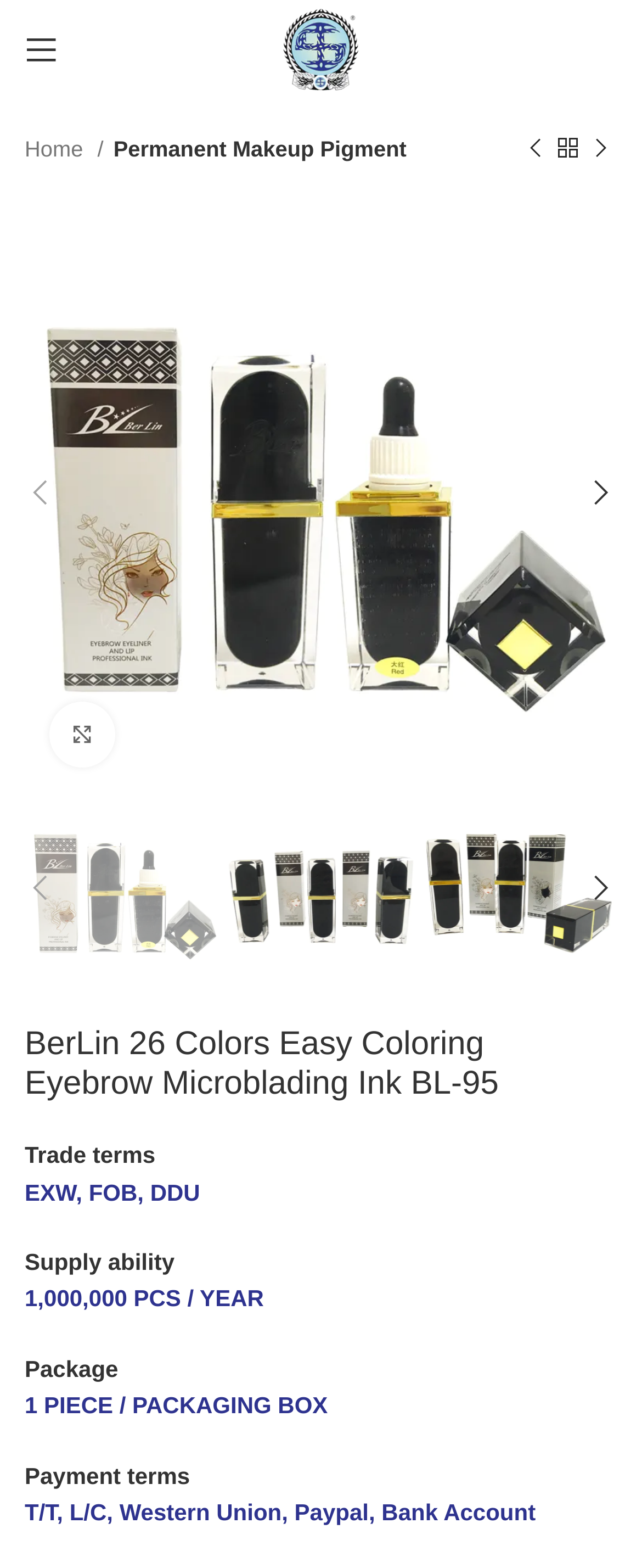Please provide the bounding box coordinate of the region that matches the element description: Back to products. Coordinates should be in the format (top-left x, top-left y, bottom-right x, bottom-right y) and all values should be between 0 and 1.

[0.859, 0.085, 0.91, 0.106]